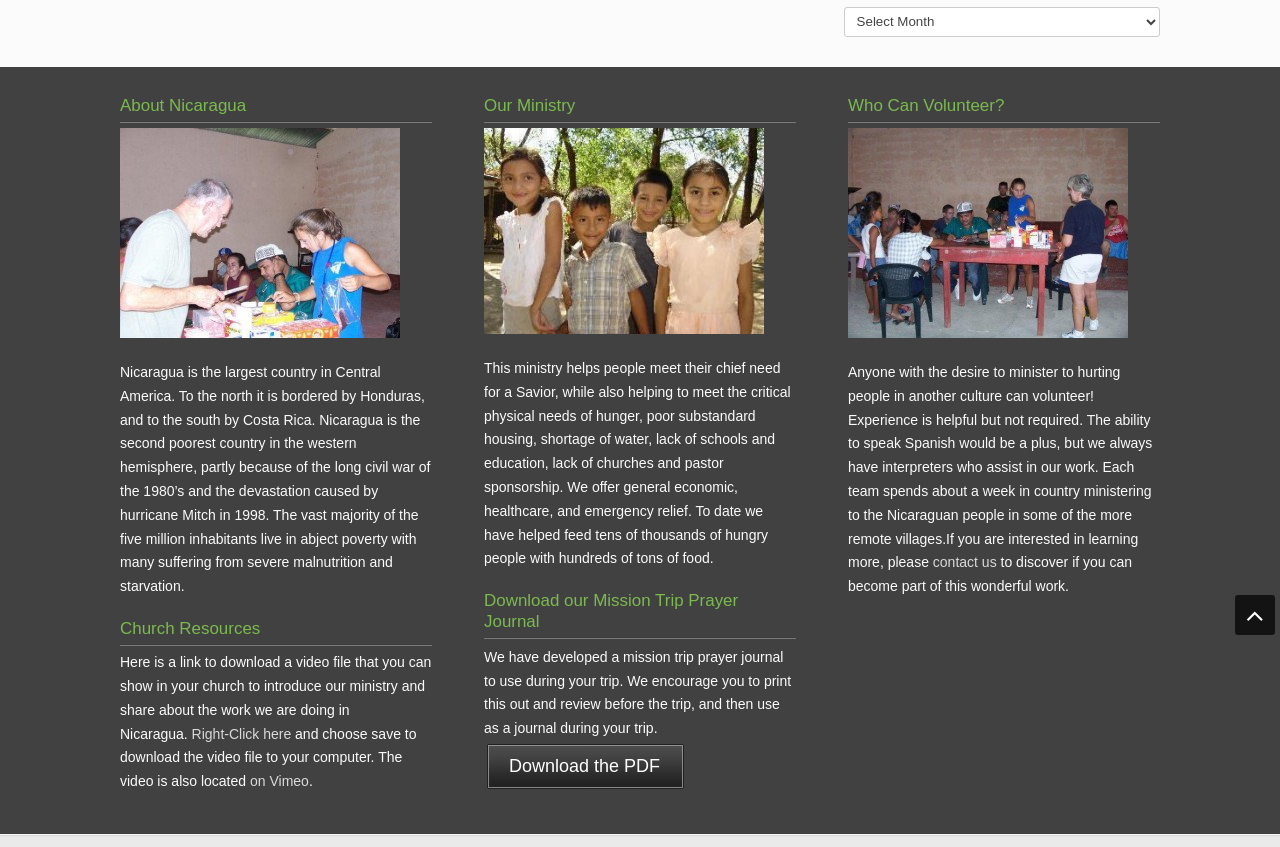Determine the bounding box for the UI element as described: "contact us". The coordinates should be represented as four float numbers between 0 and 1, formatted as [left, top, right, bottom].

[0.729, 0.655, 0.779, 0.673]